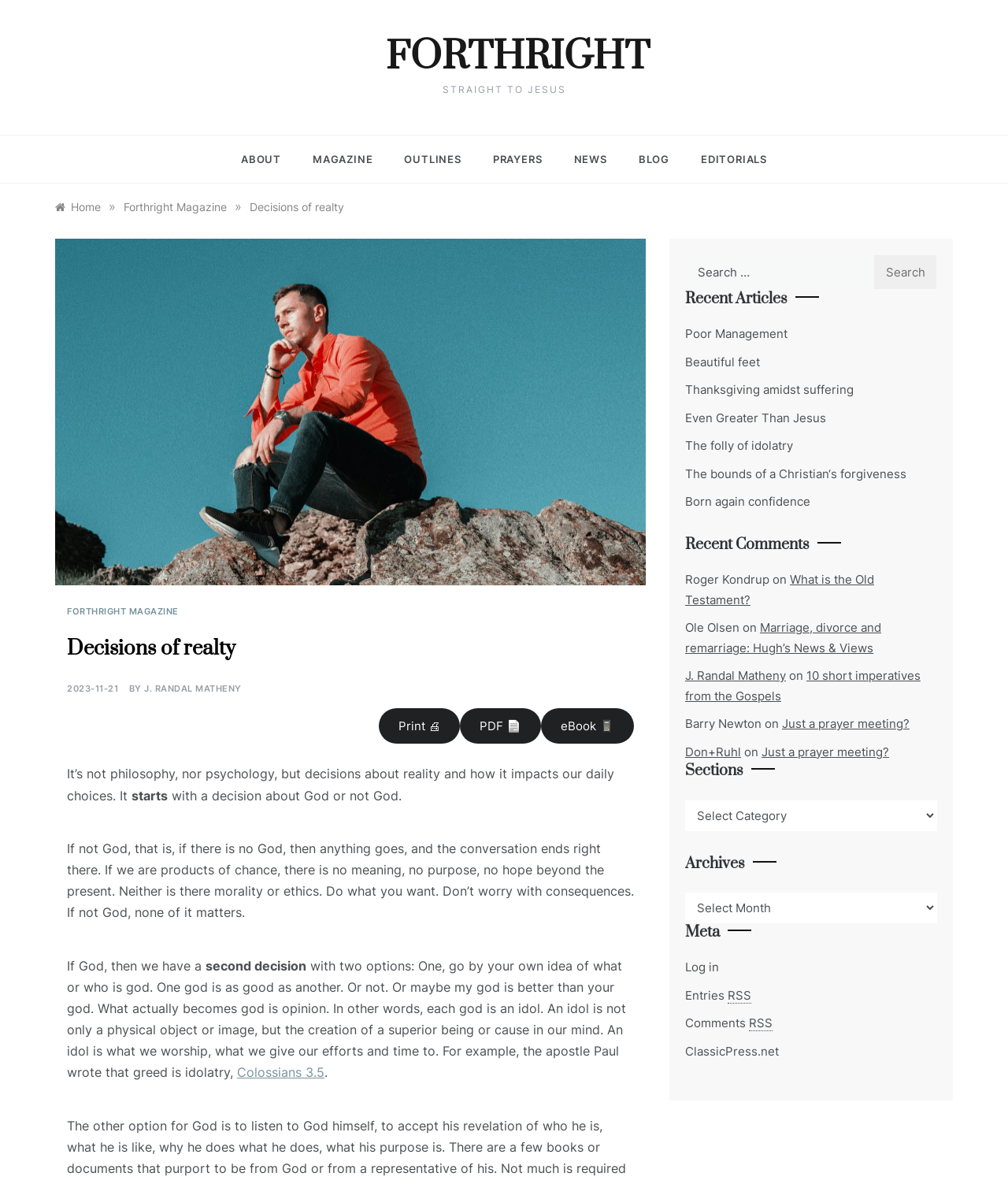Based on the description "Just a prayer meeting?", find the bounding box of the specified UI element.

[0.776, 0.605, 0.902, 0.618]